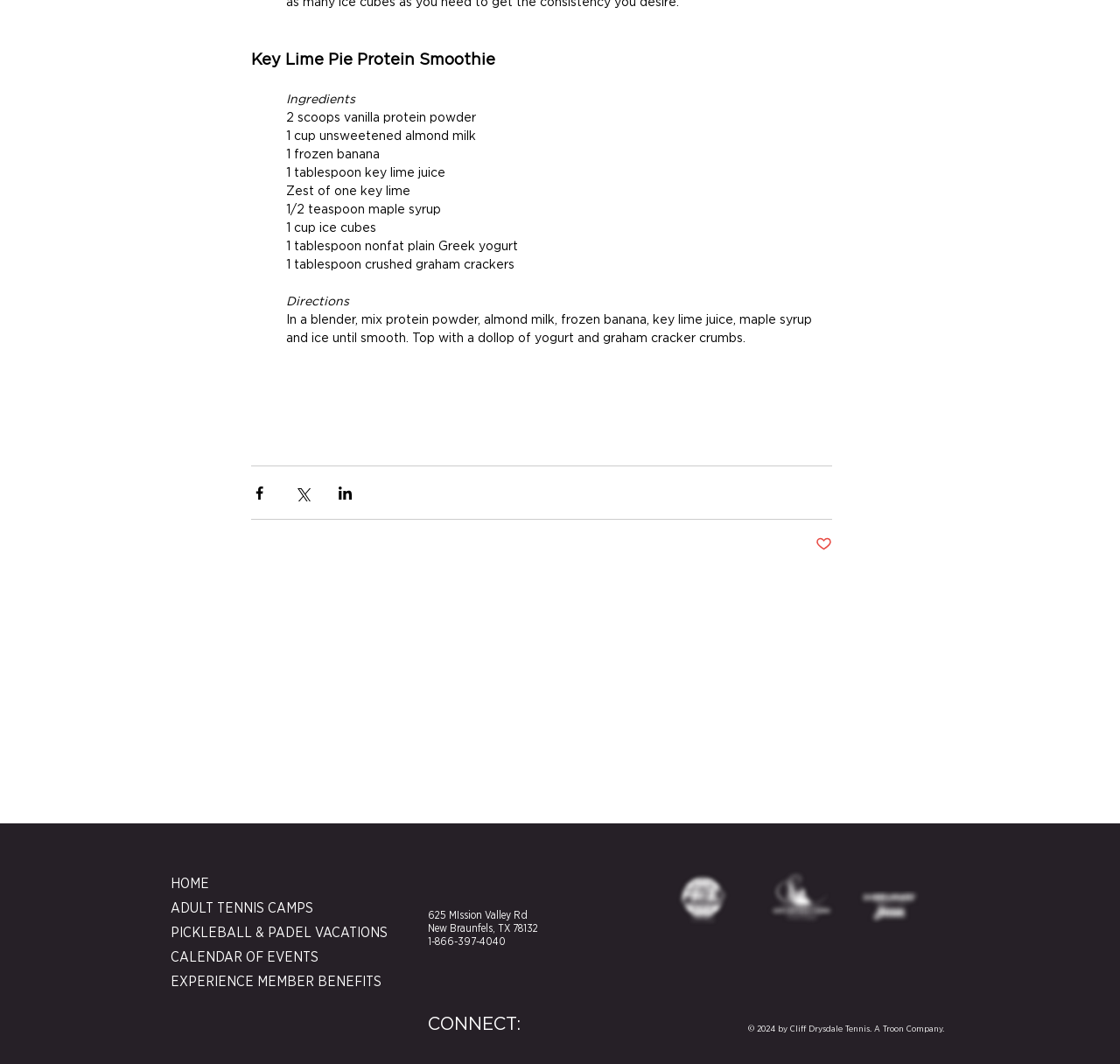Locate the bounding box coordinates of the element you need to click to accomplish the task described by this instruction: "Visit Facebook page".

[0.473, 0.952, 0.492, 0.972]